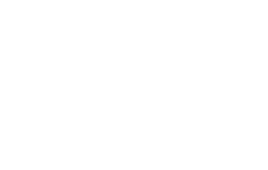Create a detailed narrative of what is happening in the image.

The image features a product graphic related to the offerings of weisstechnik® aimed at providing advanced corrosion testing solutions. It is likely positioned in a section highlighting various related products, where viewers can explore options such as UV test chambers, temperature chambers, and other specialized equipment. This graphical representation is designed to attract customers looking for equipment that enables reliable testing of materials under various environmental conditions, including salt spray and humidity. The products are essential for industries concerned with quality control and durability, particularly in challenging environments.